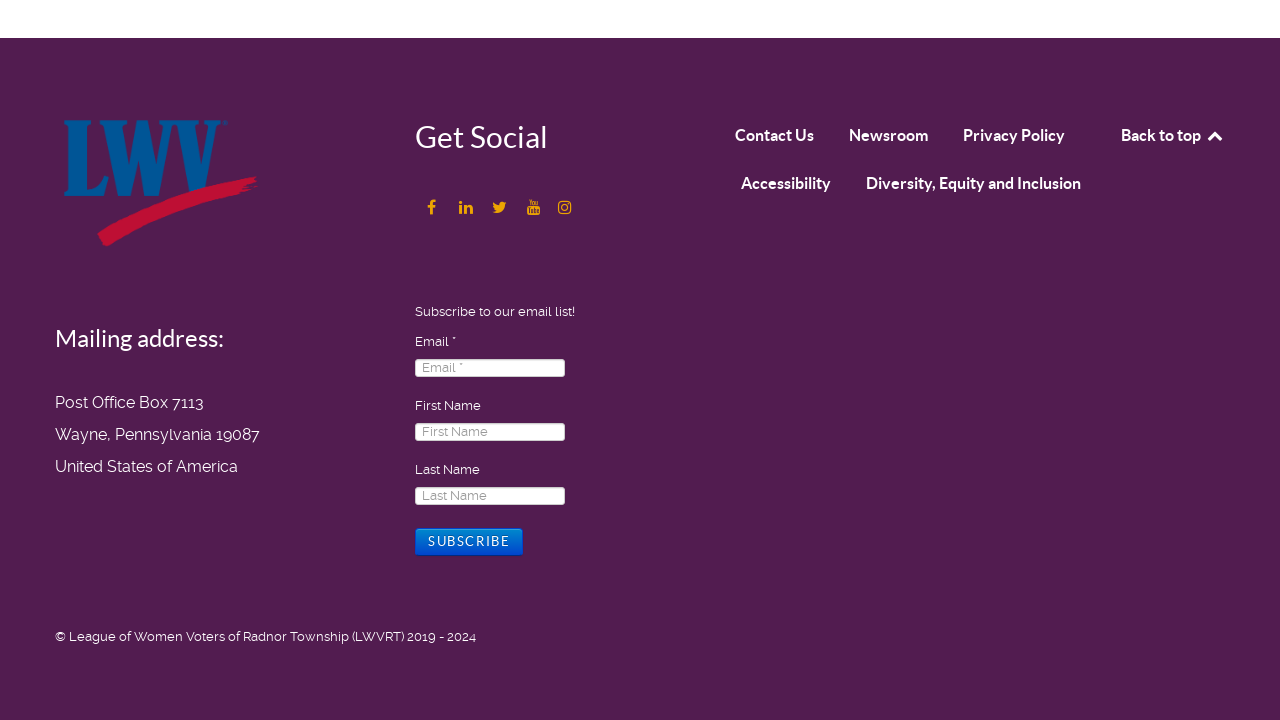Show the bounding box coordinates of the region that should be clicked to follow the instruction: "Enter First Name."

[0.324, 0.588, 0.441, 0.613]